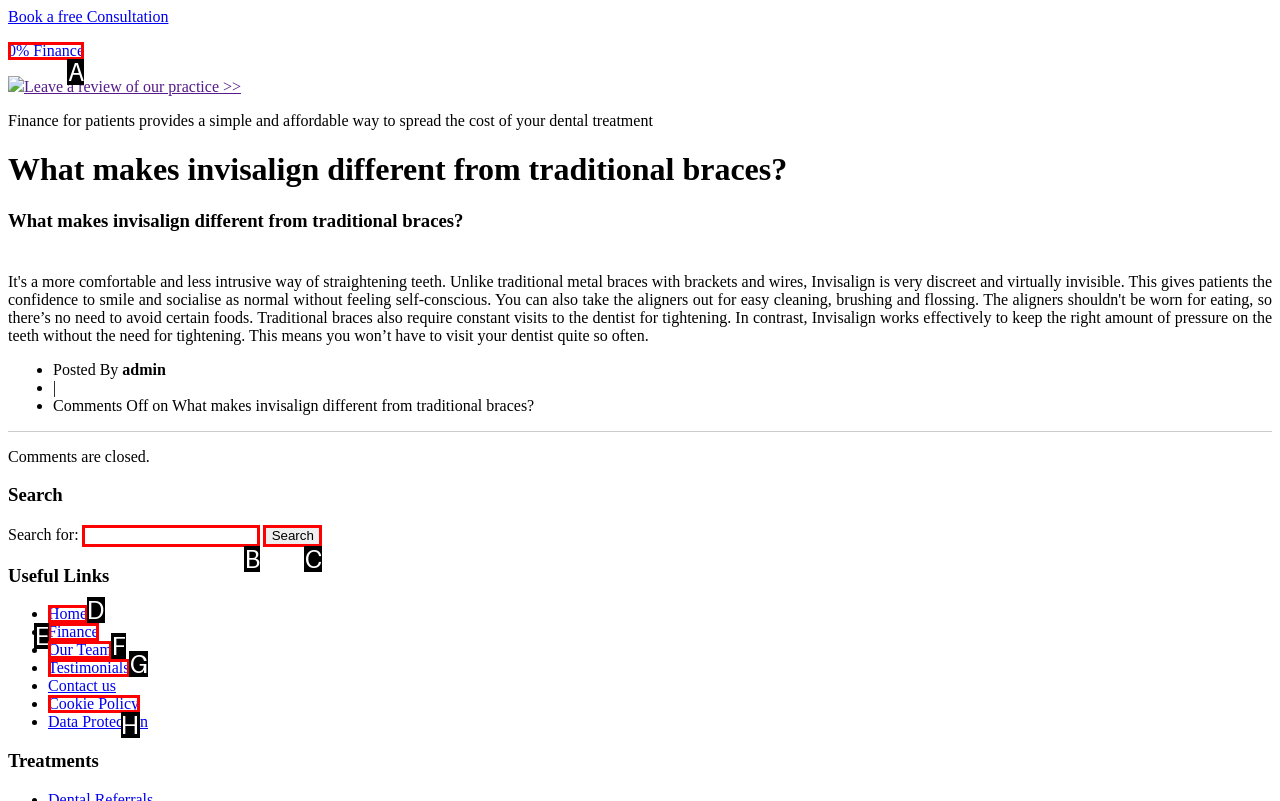Determine which HTML element I should select to execute the task: Go to the finance page
Reply with the corresponding option's letter from the given choices directly.

E